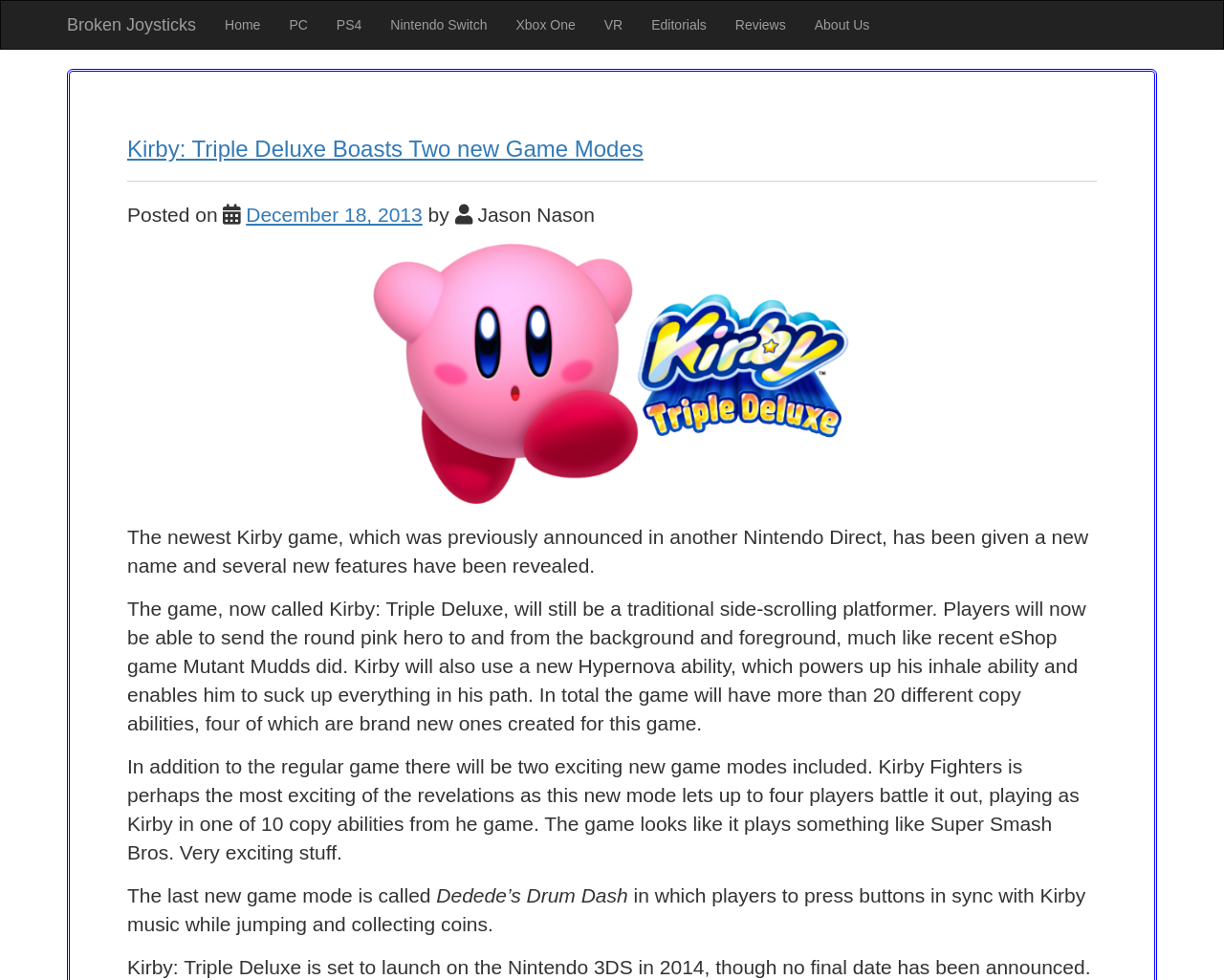Determine the bounding box coordinates of the clickable element to achieve the following action: 'Learn more about the author Jason Nason'. Provide the coordinates as four float values between 0 and 1, formatted as [left, top, right, bottom].

[0.386, 0.208, 0.486, 0.231]